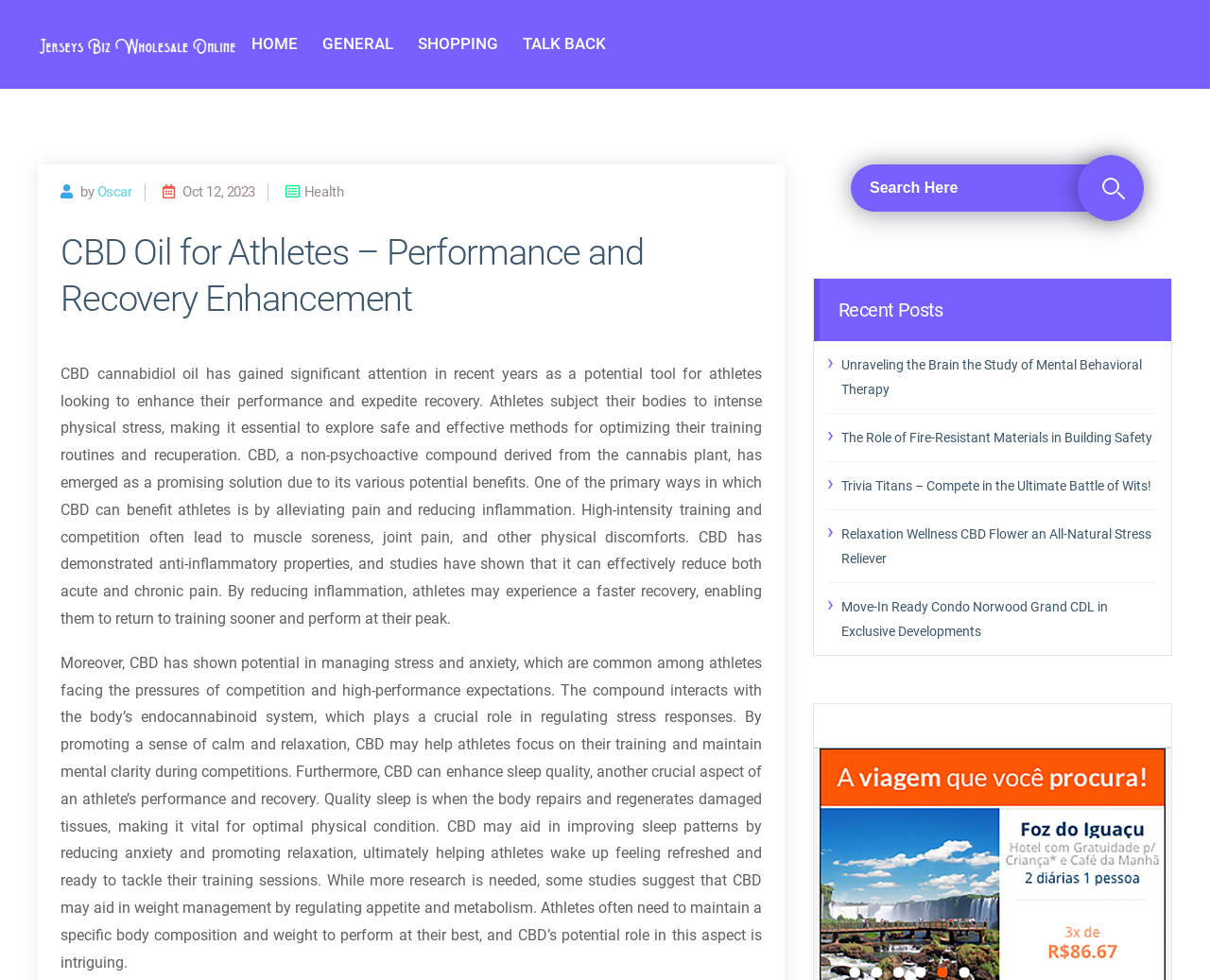Please identify the bounding box coordinates of the region to click in order to complete the task: "View the topic TAdvDBDateTimePicker not the same after Delphi 10.2 -> 11.3 update". The coordinates must be four float numbers between 0 and 1, specified as [left, top, right, bottom].

None